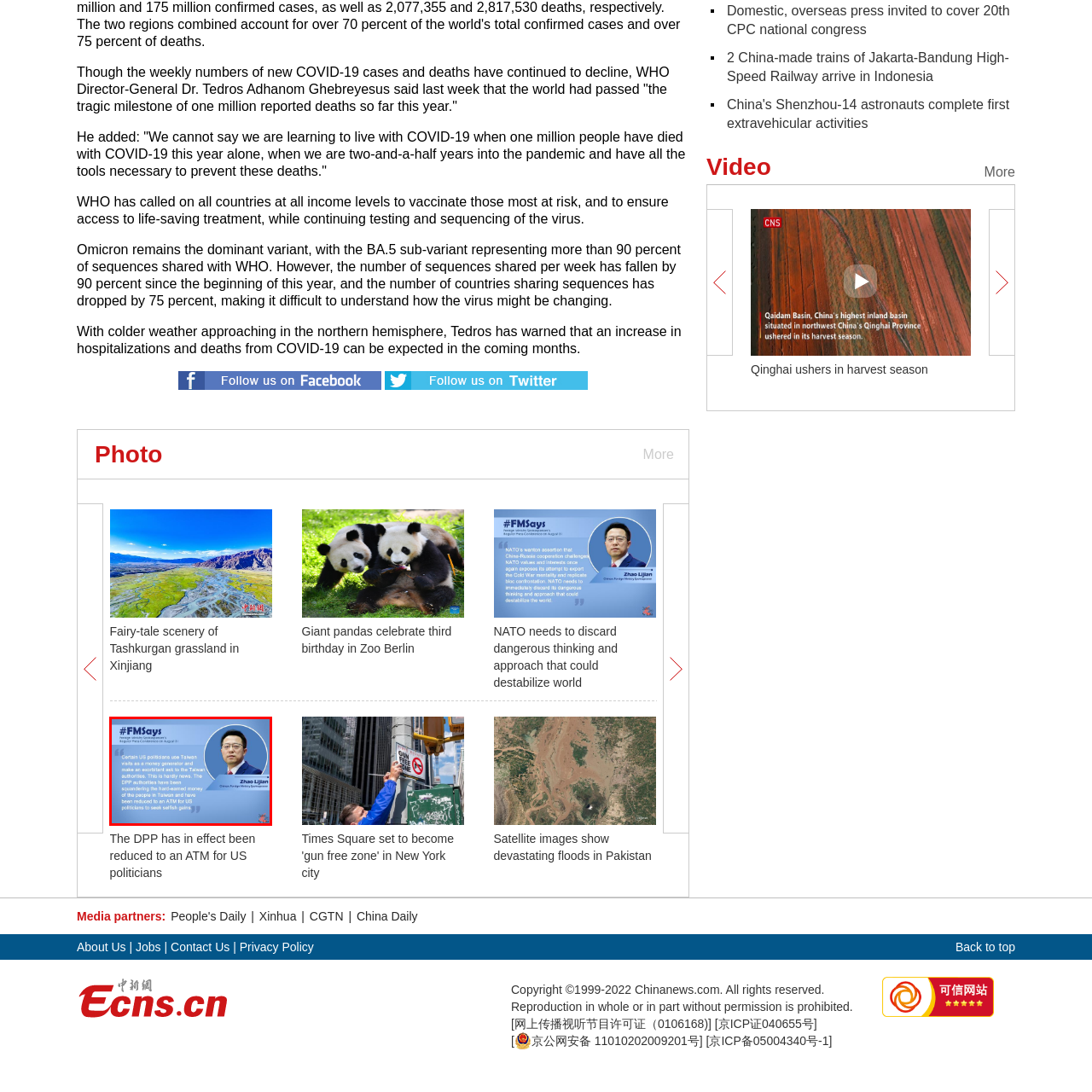Please scrutinize the image marked by the red boundary and answer the question that follows with a detailed explanation, using the image as evidence: 
What is the background color of the image?

The caption describes the atmosphere of the image as 'calm yet authoritative', and mentions that the background of the image is light blue, which creates this atmosphere.